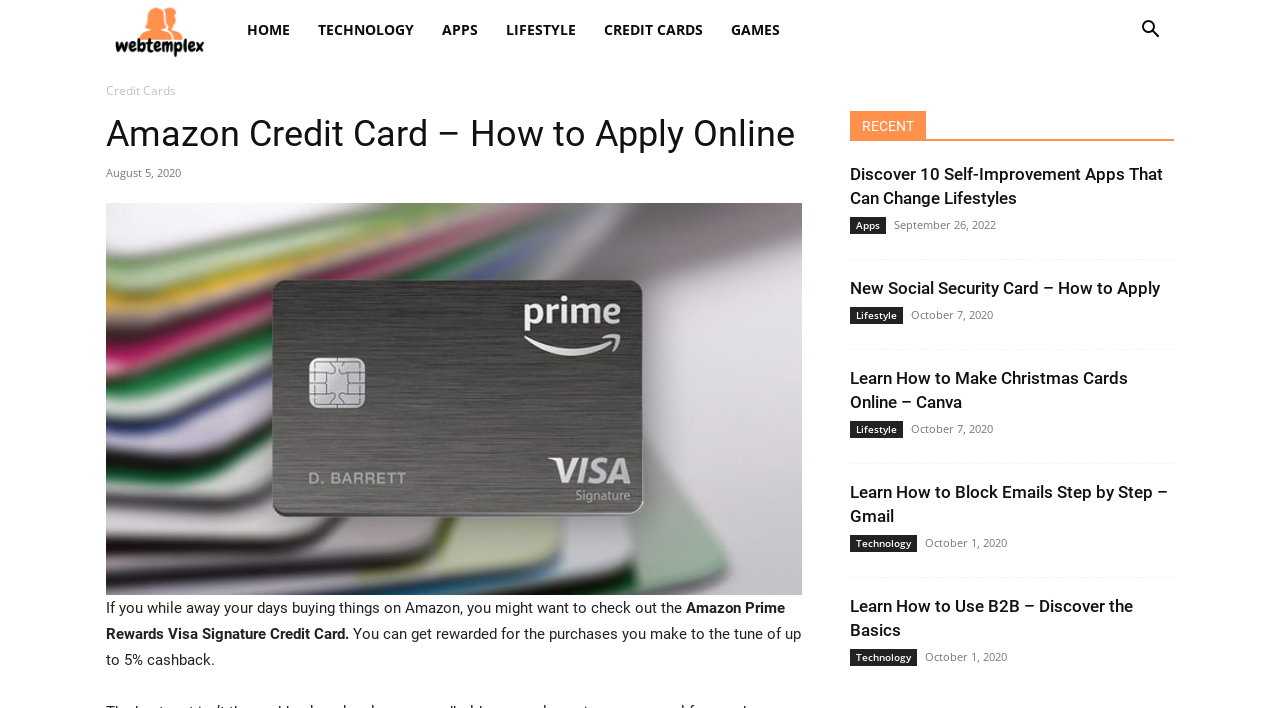What type of credit card is being discussed?
Look at the screenshot and provide an in-depth answer.

The webpage is discussing the Amazon Prime Rewards Visa Signature Credit Card, which is a type of credit card that rewards users for their purchases on Amazon.